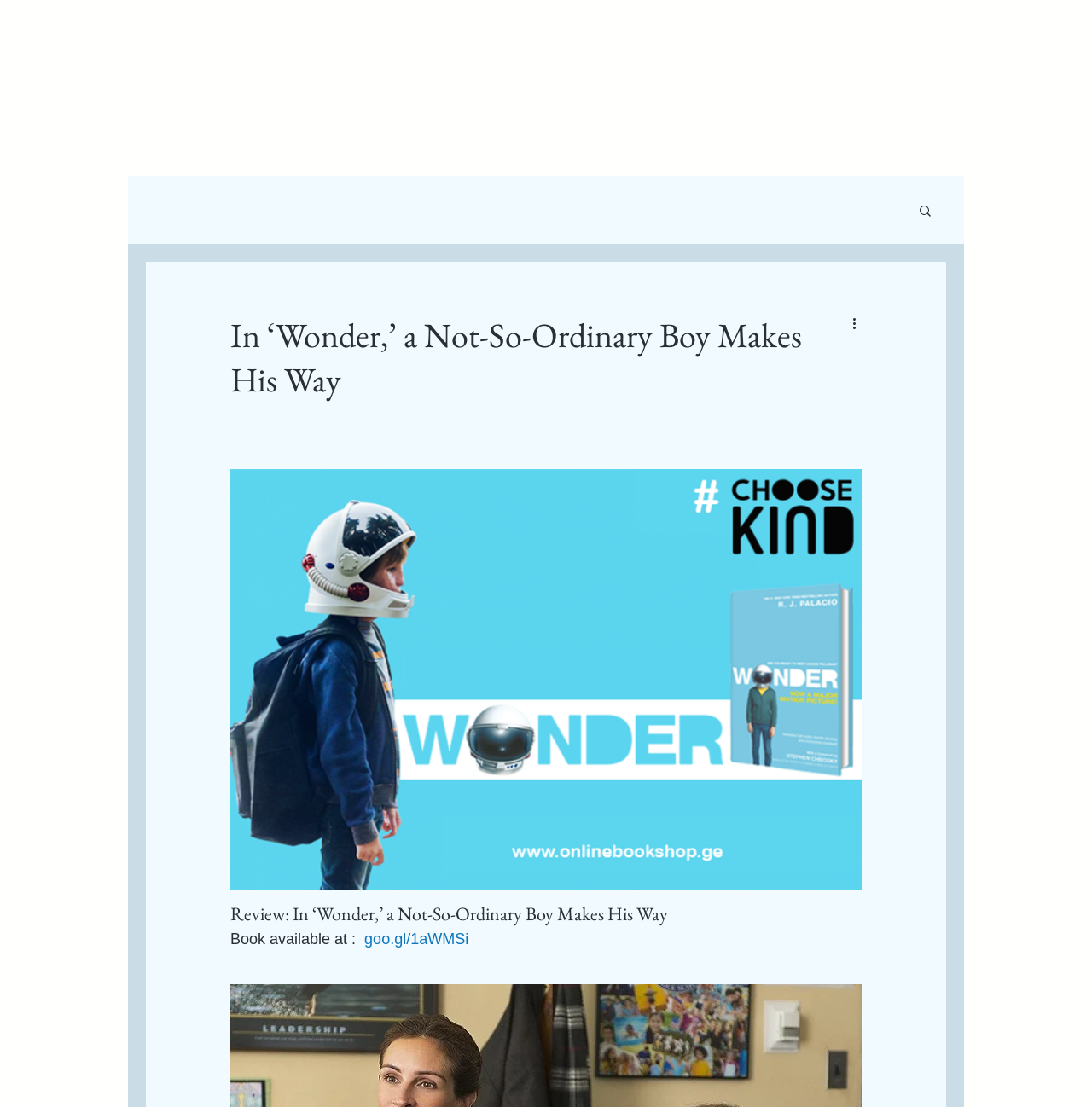Please answer the following question using a single word or phrase: 
Where can the book be purchased?

goo.gl/1aWMSi